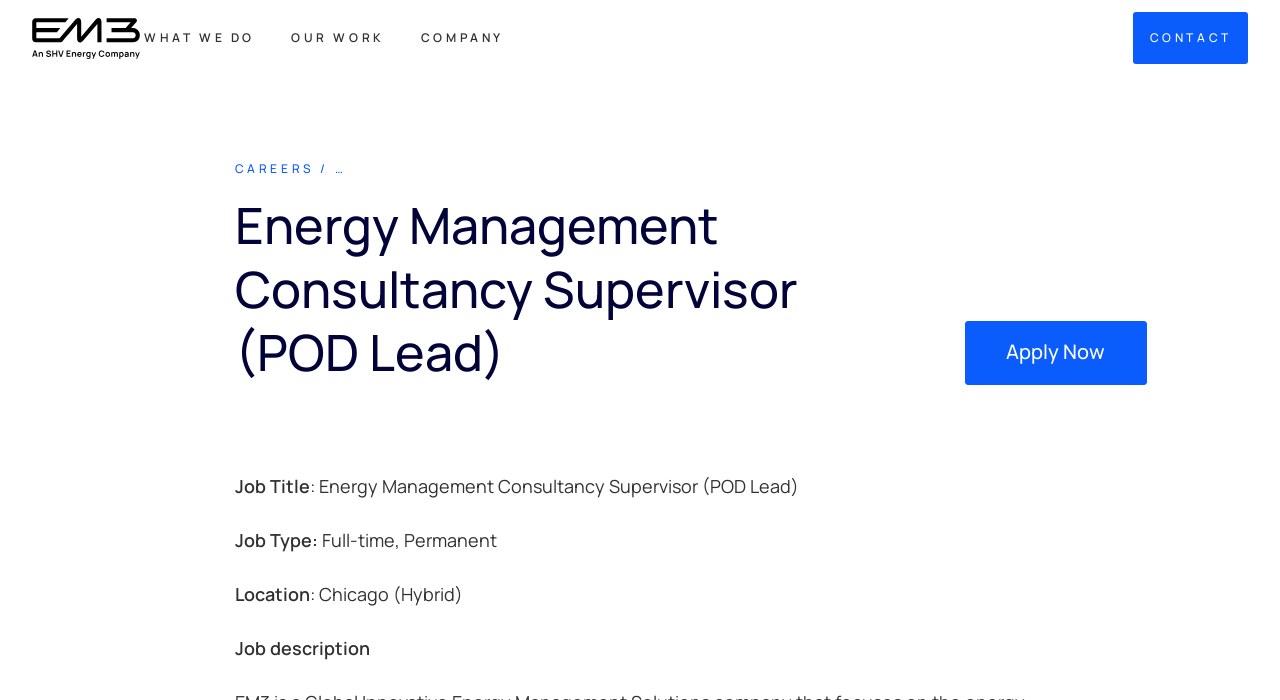Give a concise answer using one word or a phrase to the following question:
What is the job type of the current vacancy?

Full-time, Permanent